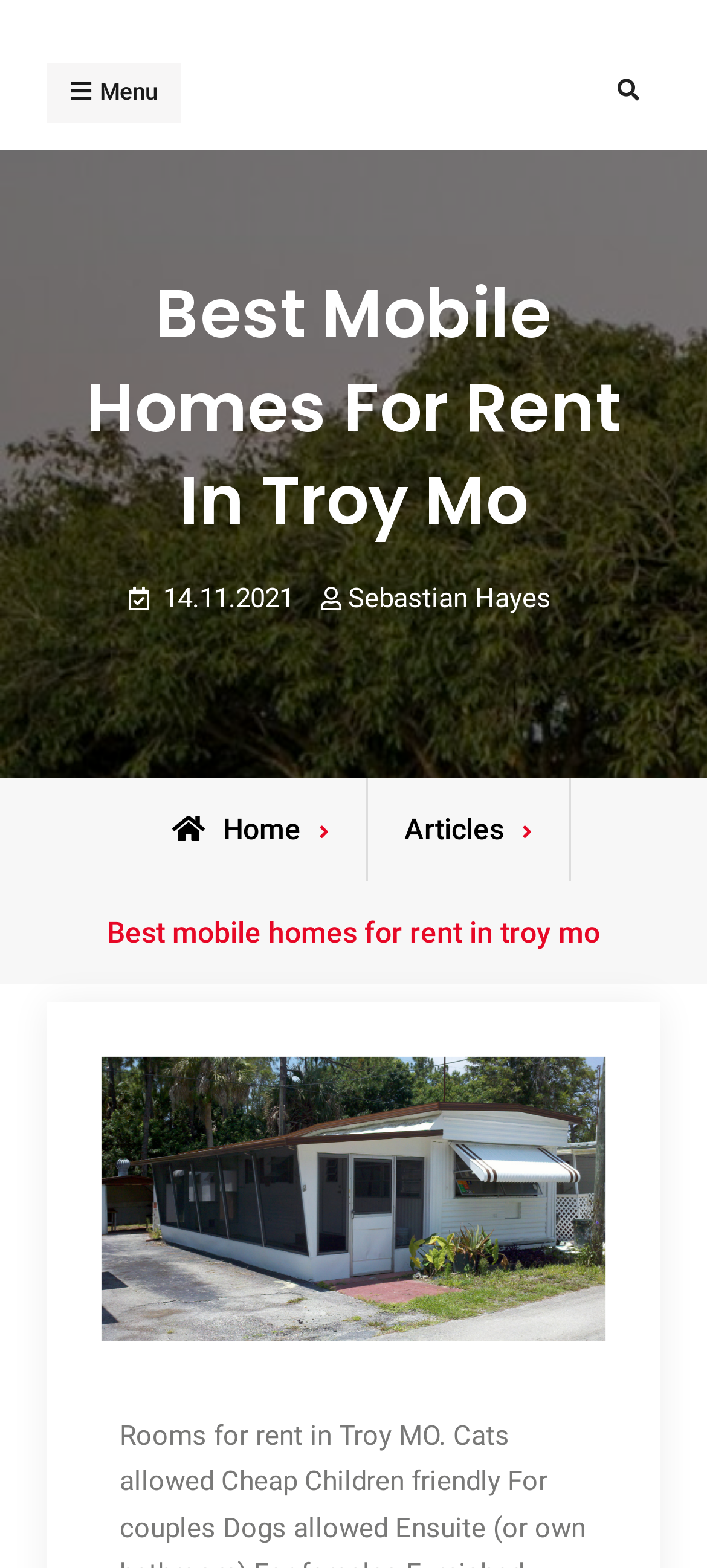What is the name of the author?
Examine the image and give a concise answer in one word or a short phrase.

Sebastian Hayes